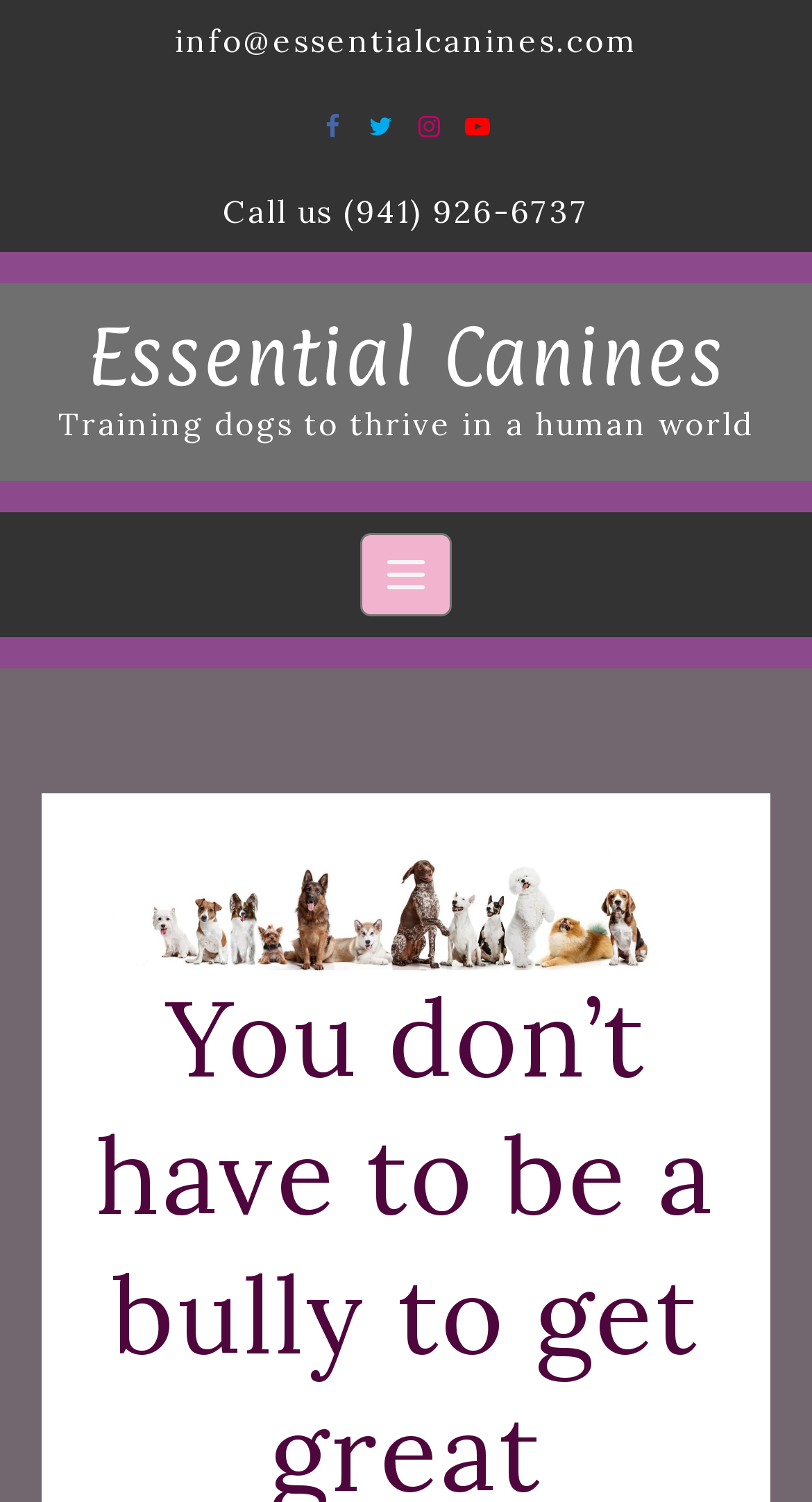Look at the image and write a detailed answer to the question: 
How many social media links are there?

I counted the number of link elements with OCR text that represents social media icons, such as '', '', '', and ''.